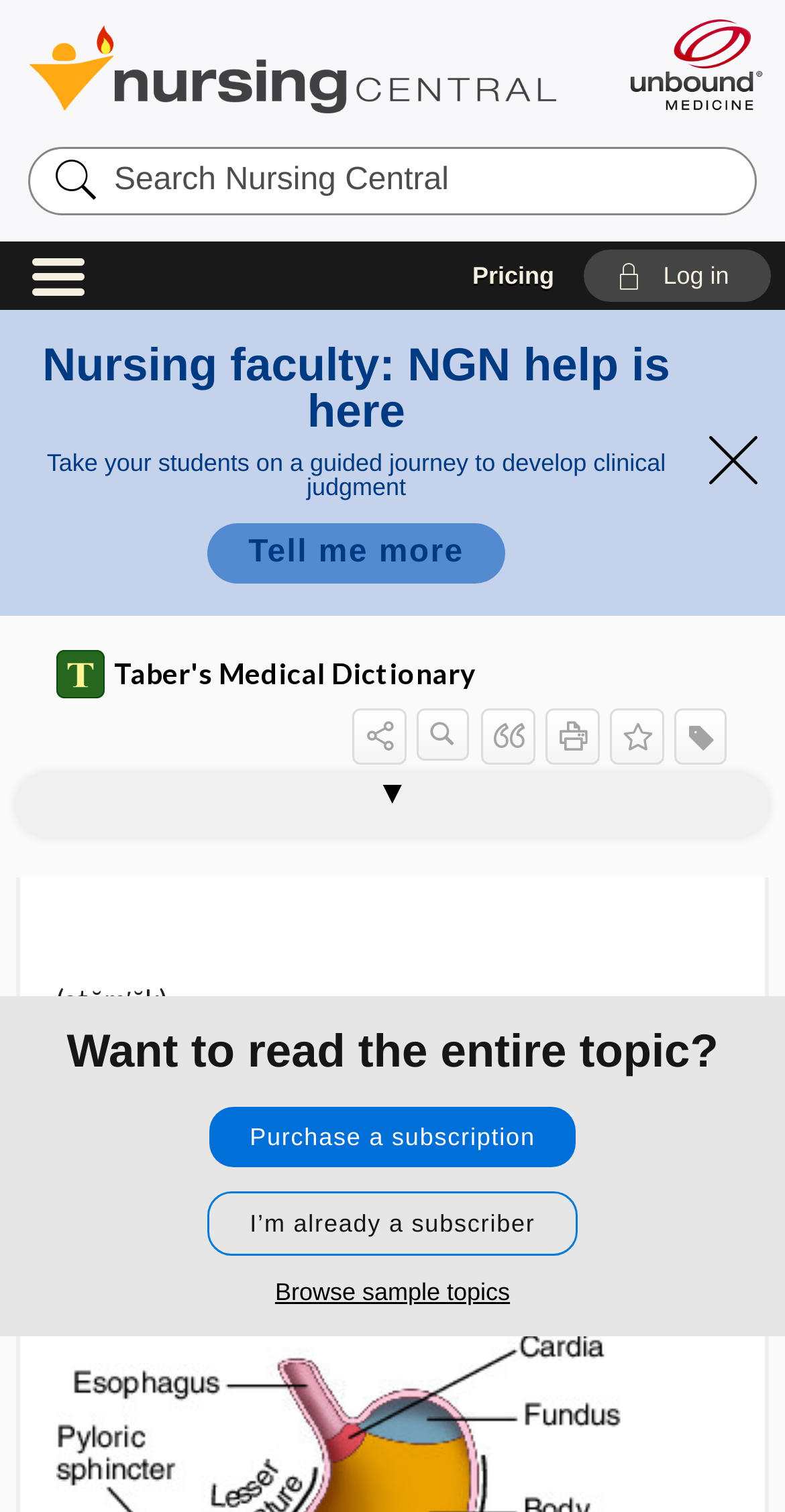For the following element description, predict the bounding box coordinates in the format (top-left x, top-left y, bottom-right x, bottom-right y). All values should be floating point numbers between 0 and 1. Description: intubation

[0.546, 0.511, 0.705, 0.548]